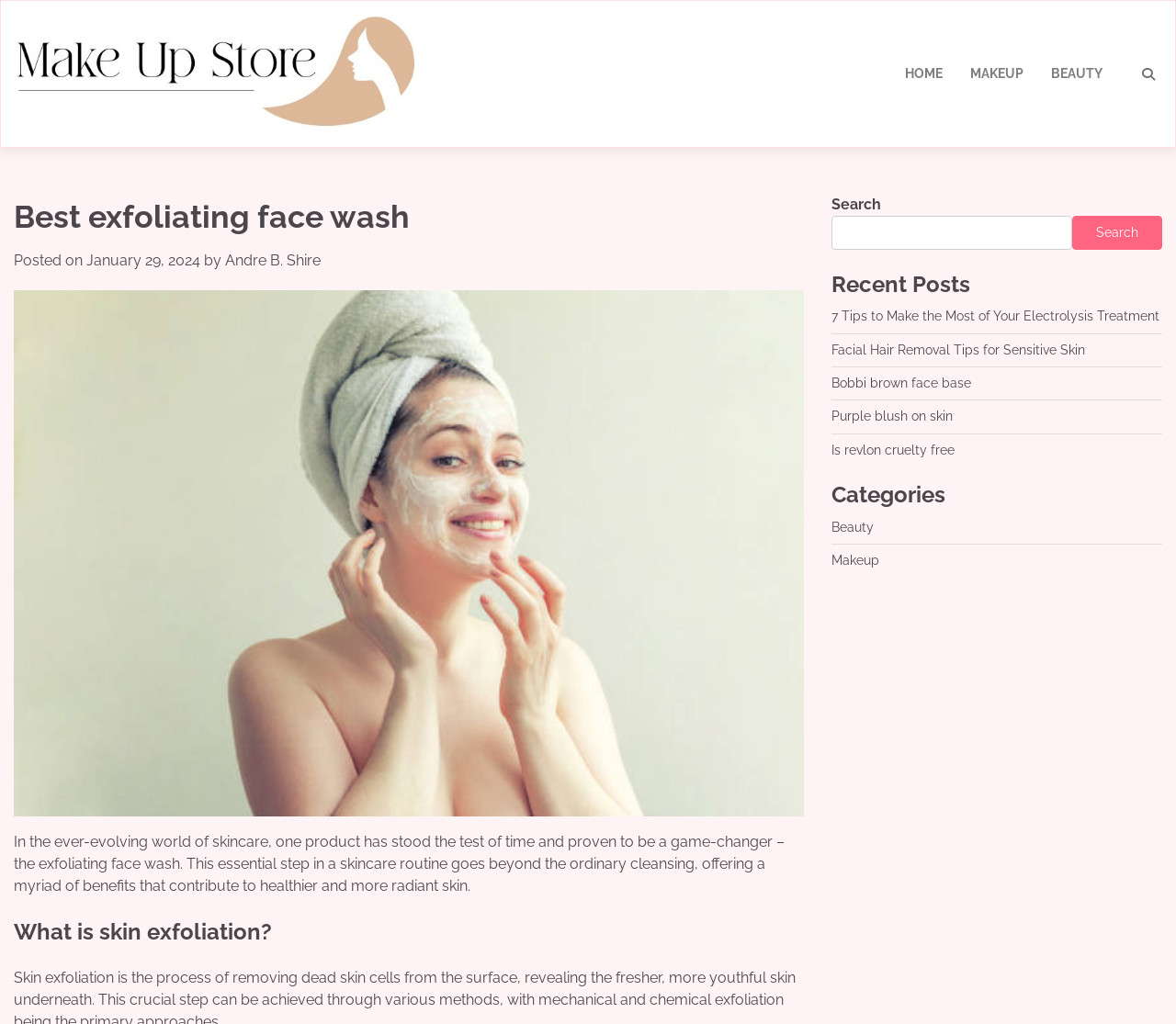Provide a short answer to the following question with just one word or phrase: What is the name of the website?

Make Up Store